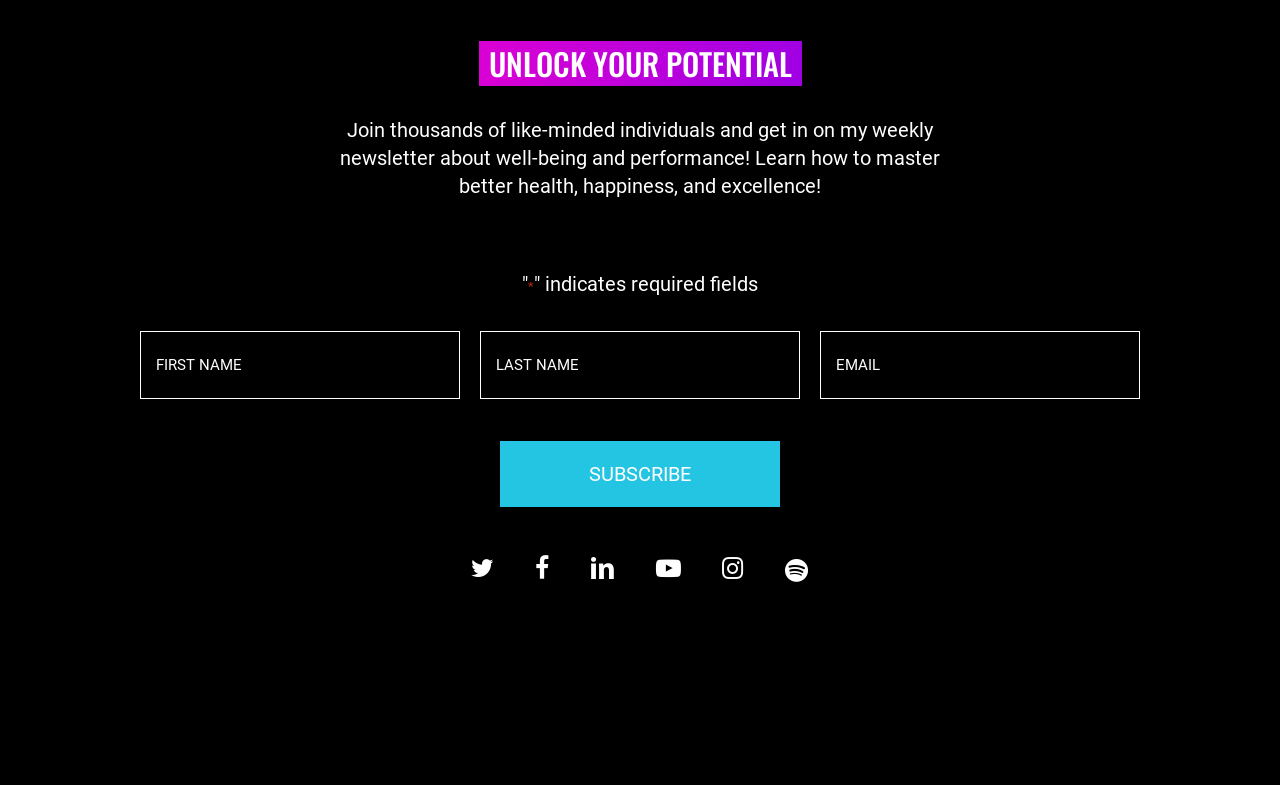What is the purpose of this webpage?
Refer to the image and provide a one-word or short phrase answer.

Subscribe to a newsletter